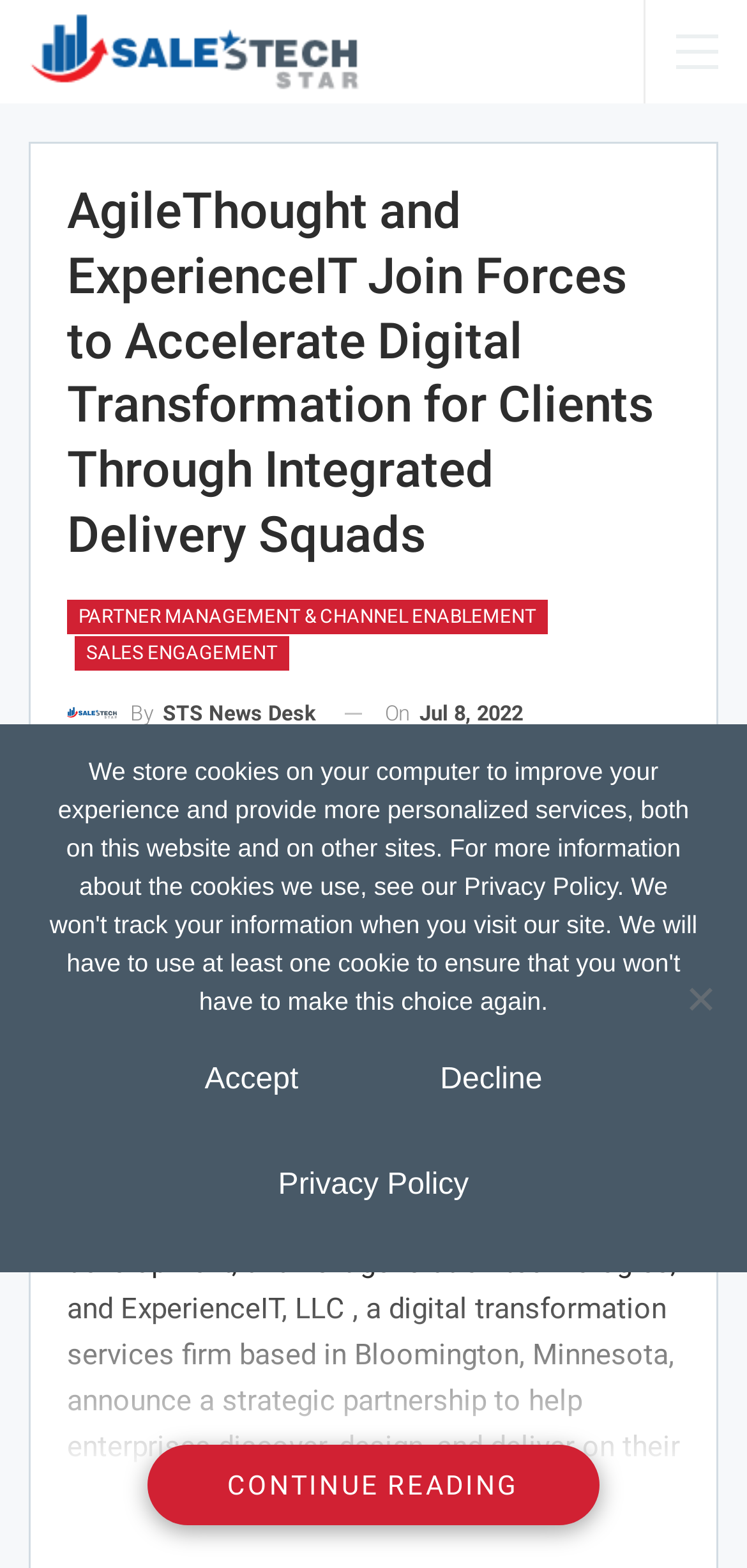What is the name of the image at the top of the page?
Look at the image and respond with a single word or a short phrase.

SalesTech Star